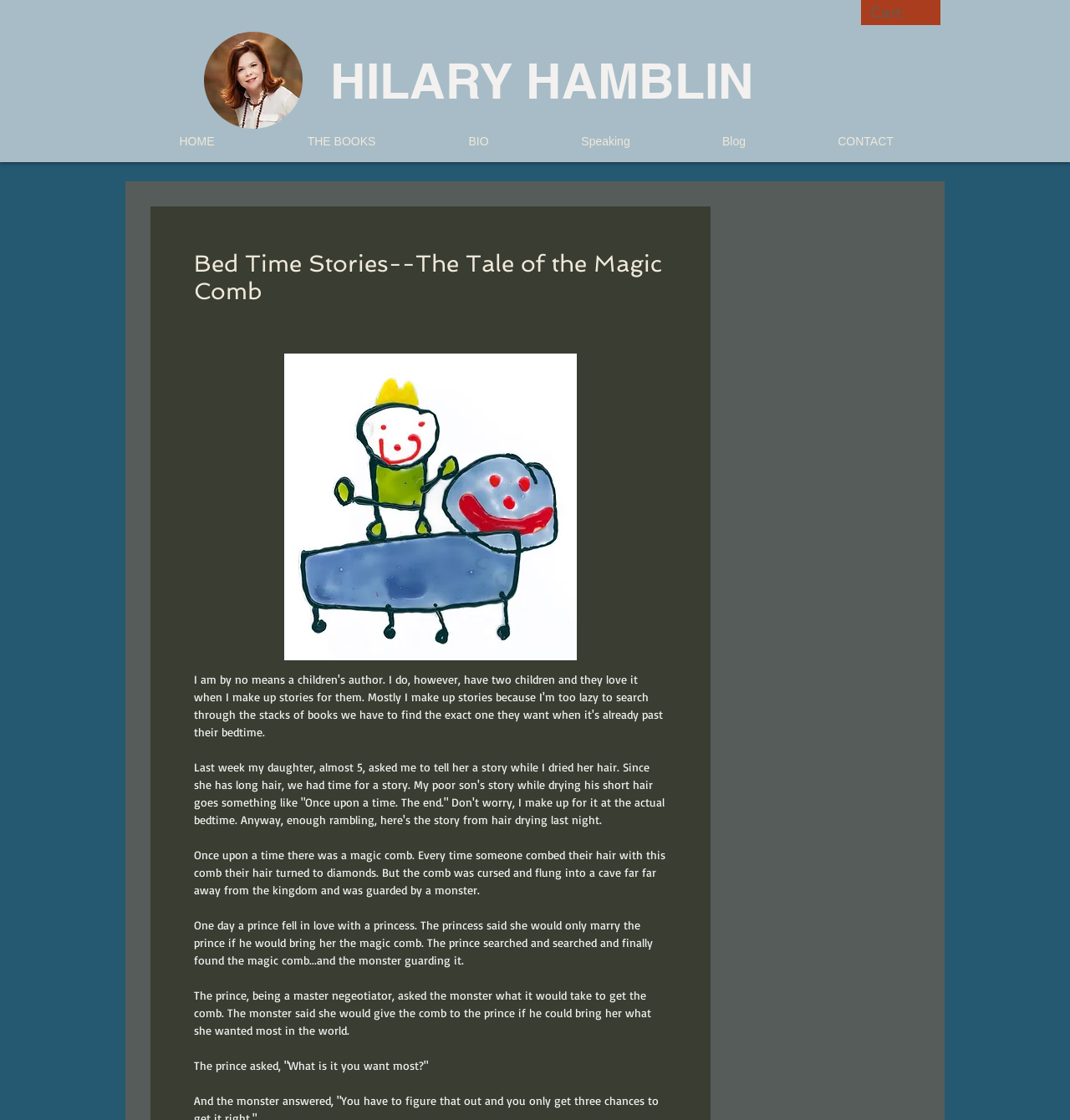What is the purpose of the comb in the story?
Answer the question with as much detail as you can, using the image as a reference.

According to the story, the magic comb has the power to turn someone's hair into diamonds. This is mentioned in the text as 'Every time someone combed their hair with this comb their hair turned to diamonds'.